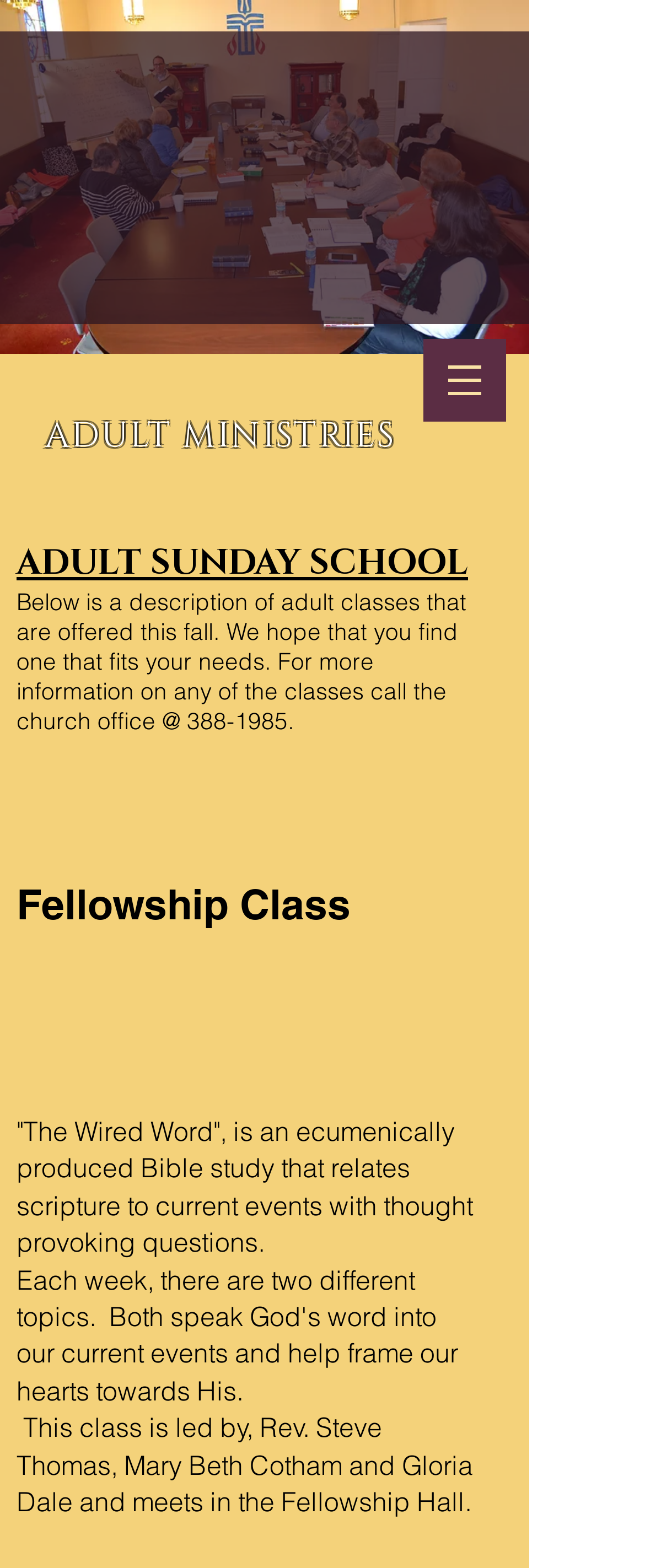Review the image closely and give a comprehensive answer to the question: What type of classes are described on this webpage?

I found the answer by reading the title of the webpage, which mentions Adult Sunday School, and the descriptions of the classes that follow.